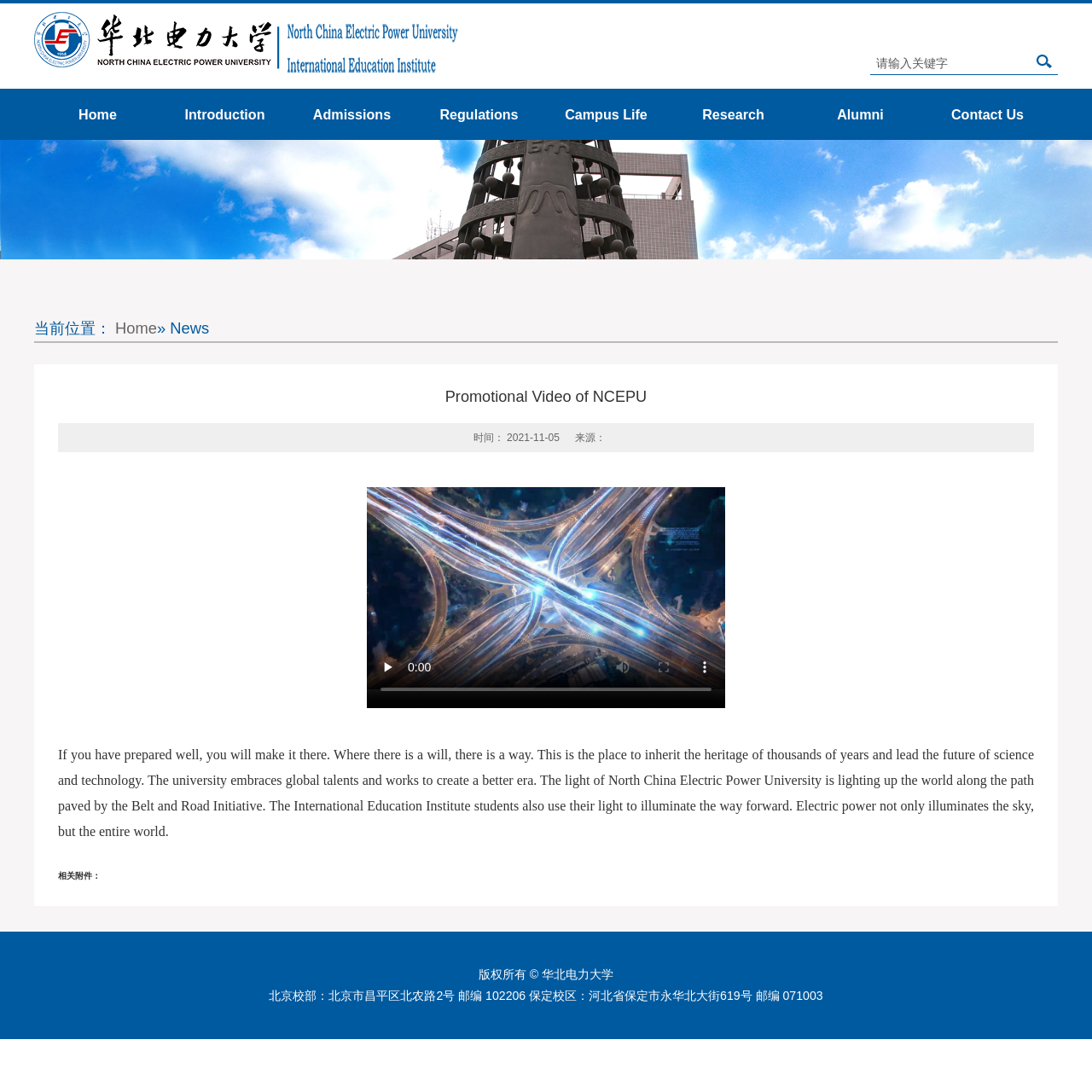Please locate the bounding box coordinates of the element that needs to be clicked to achieve the following instruction: "Click the play button". The coordinates should be four float numbers between 0 and 1, i.e., [left, top, right, bottom].

[0.336, 0.592, 0.373, 0.629]